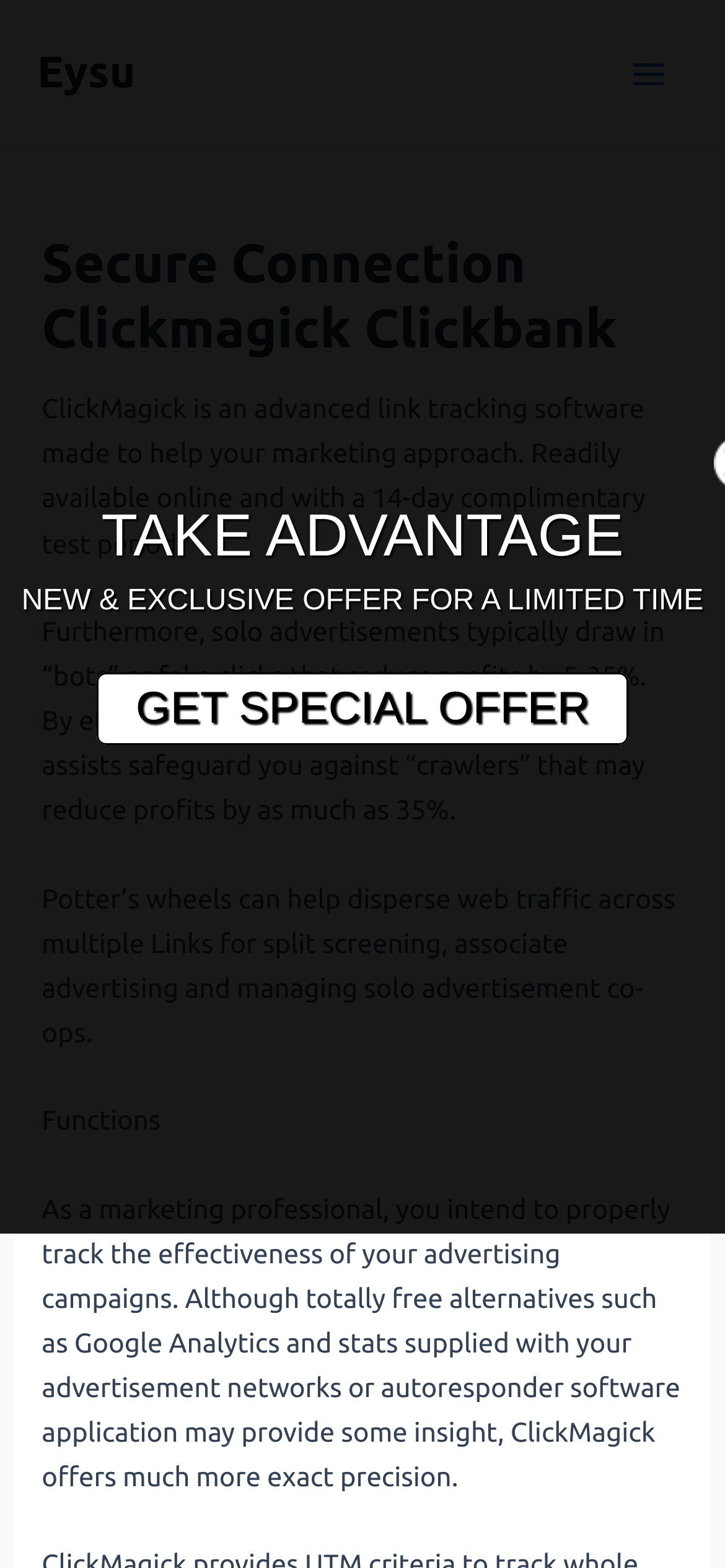Identify the bounding box coordinates for the UI element mentioned here: "Eysu". Provide the coordinates as four float values between 0 and 1, i.e., [left, top, right, bottom].

[0.051, 0.031, 0.187, 0.062]